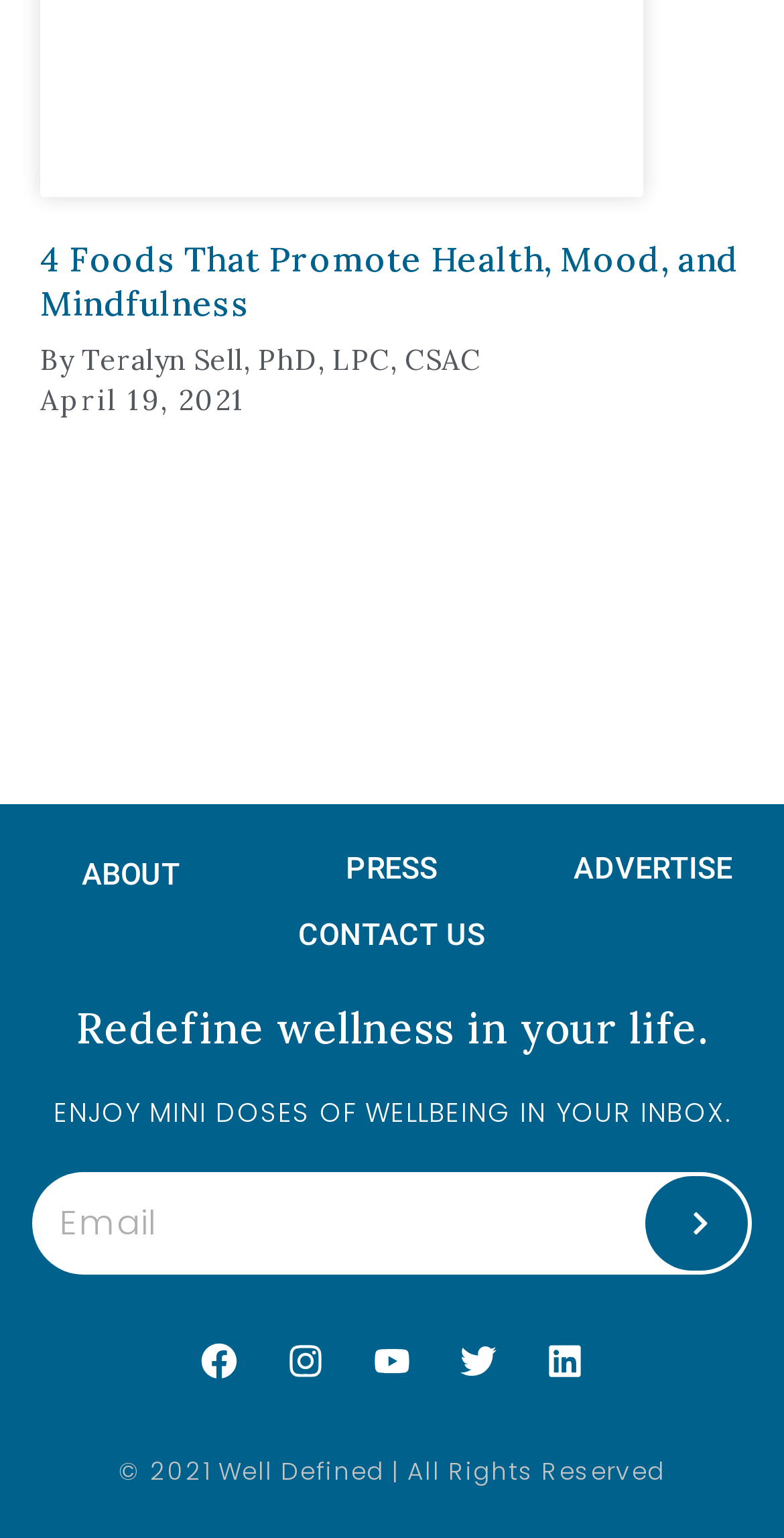Please find and report the bounding box coordinates of the element to click in order to perform the following action: "Visit the Facebook page". The coordinates should be expressed as four float numbers between 0 and 1, in the format [left, top, right, bottom].

[0.233, 0.862, 0.326, 0.909]